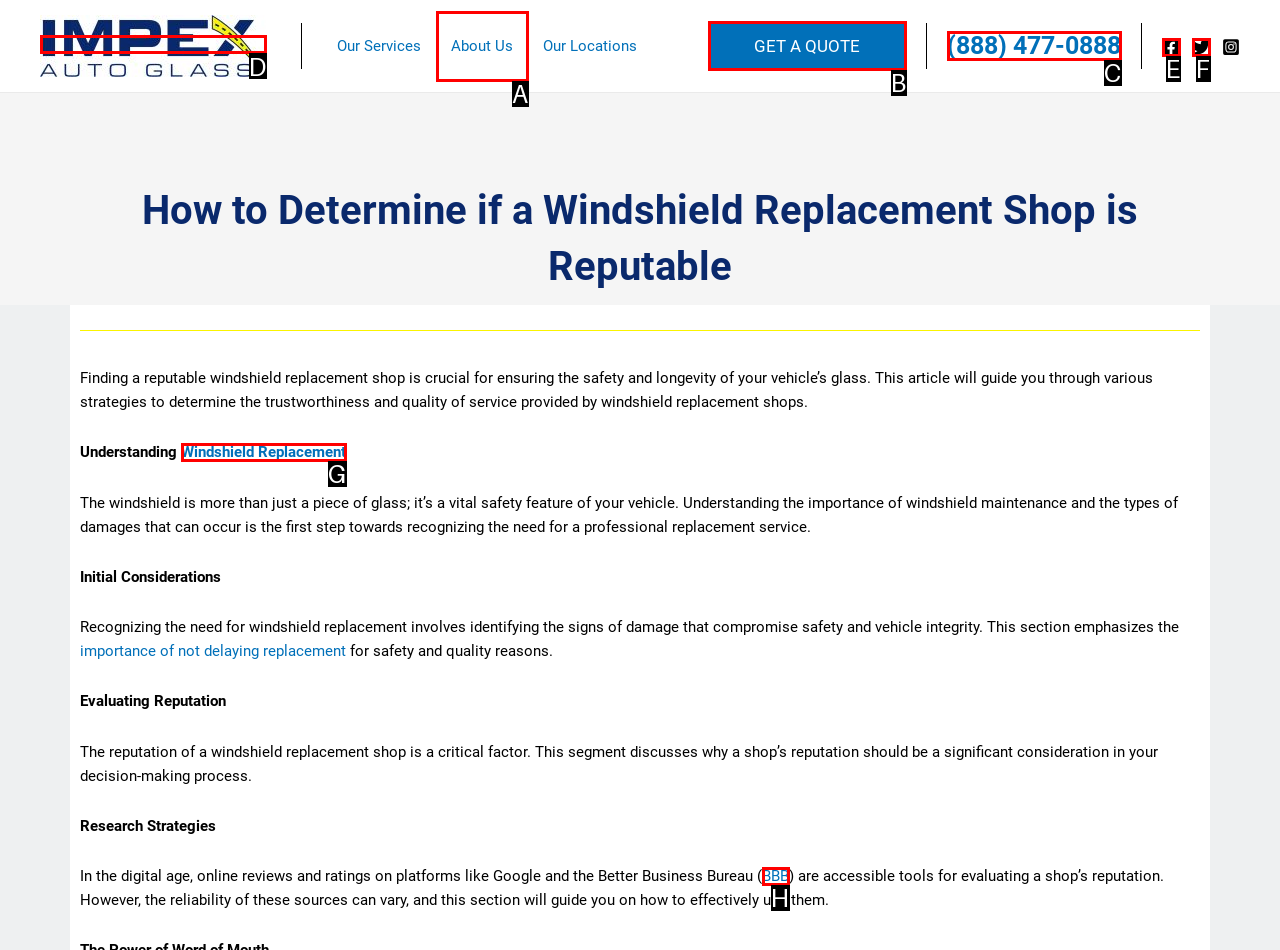Determine which HTML element I should select to execute the task: Visit Facebook page
Reply with the corresponding option's letter from the given choices directly.

E